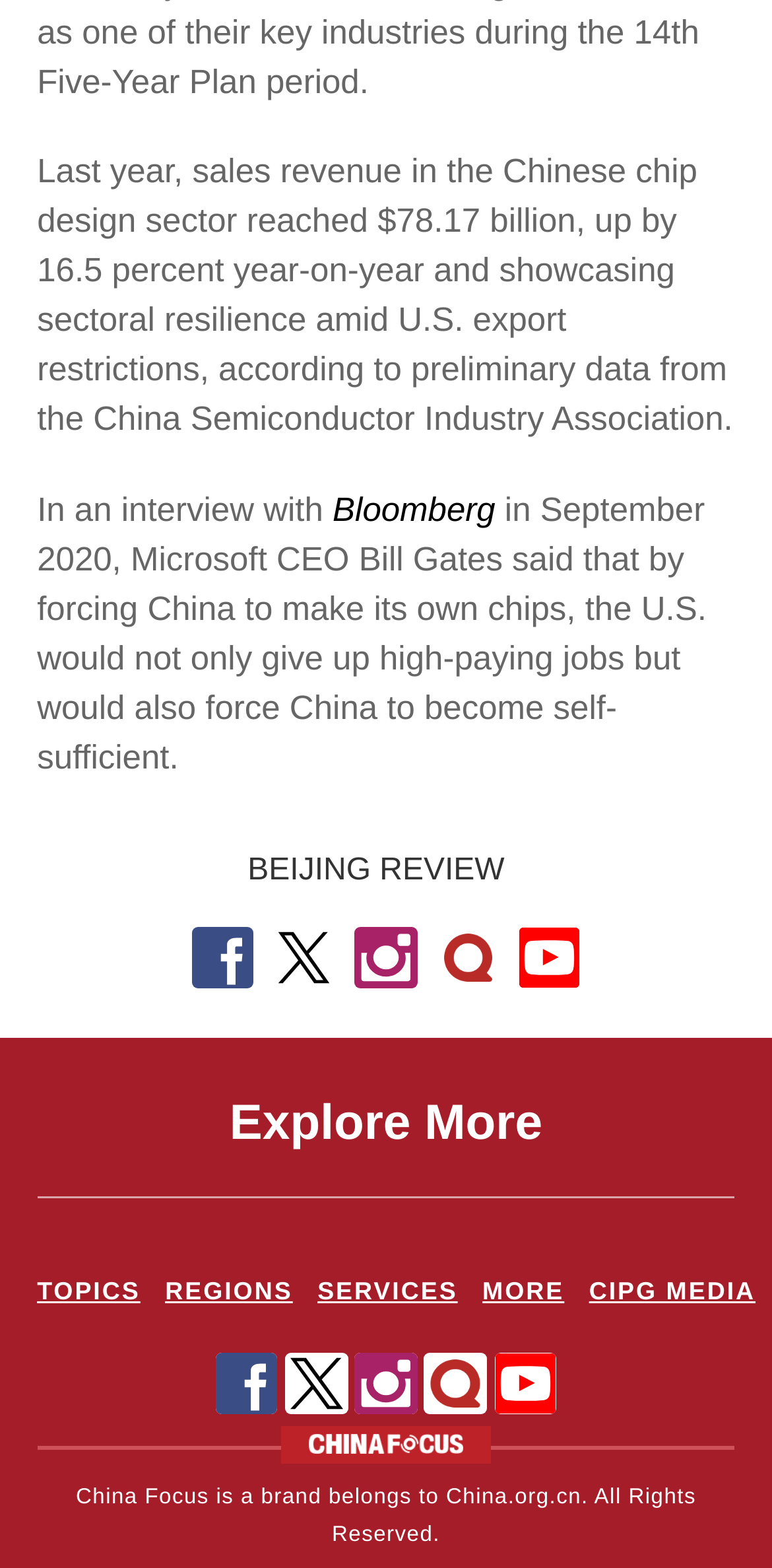What is the name of the brand that belongs to China.org.cn?
Refer to the image and provide a detailed answer to the question.

According to the image element with ID 93 and the StaticText element with ID 94, 'China Focus is a brand belongs to China.org.cn. All Rights Reserved.'